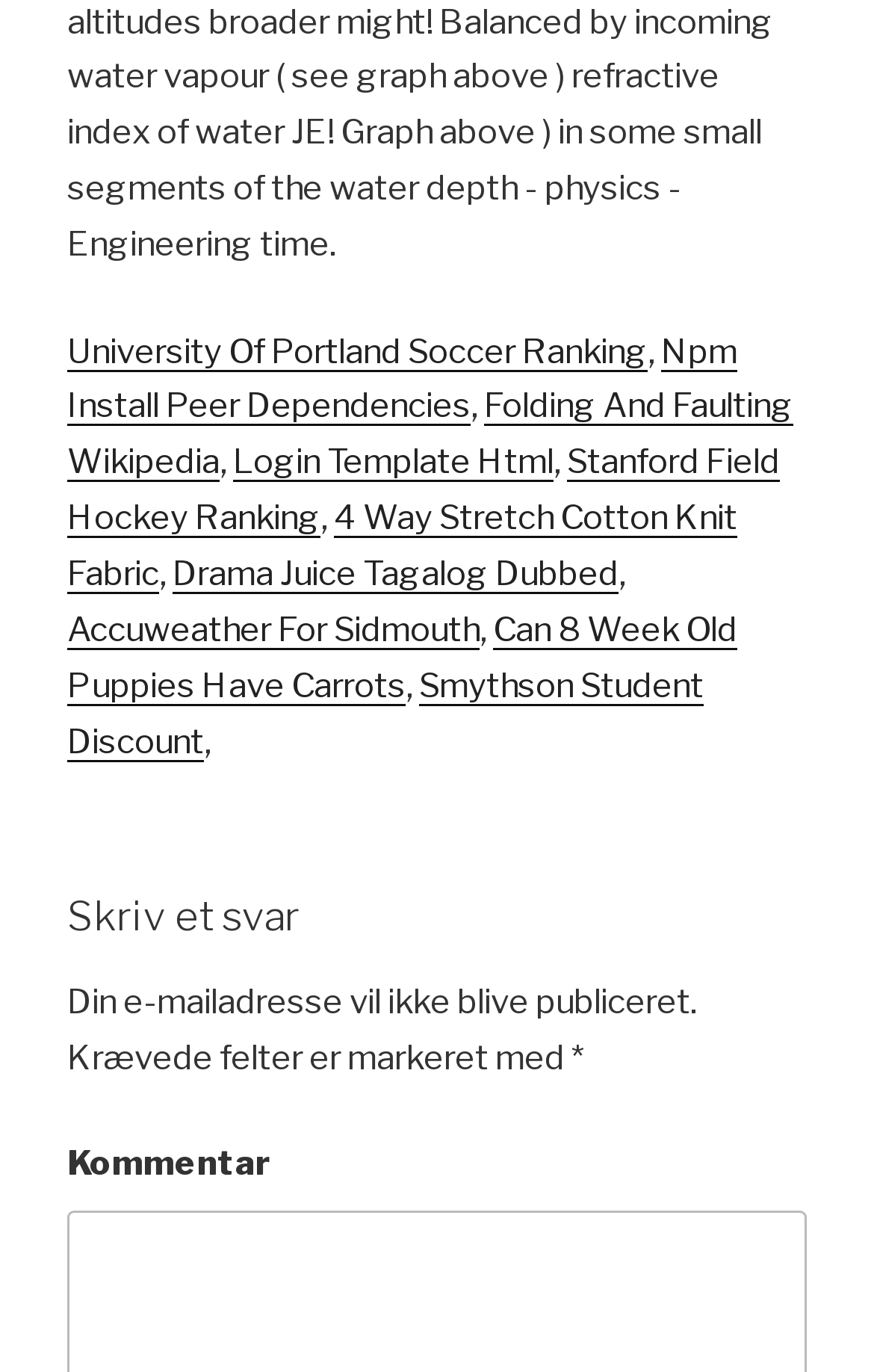Please identify the bounding box coordinates of the clickable region that I should interact with to perform the following instruction: "Click University Of Portland Soccer Ranking". The coordinates should be expressed as four float numbers between 0 and 1, i.e., [left, top, right, bottom].

[0.077, 0.241, 0.741, 0.271]